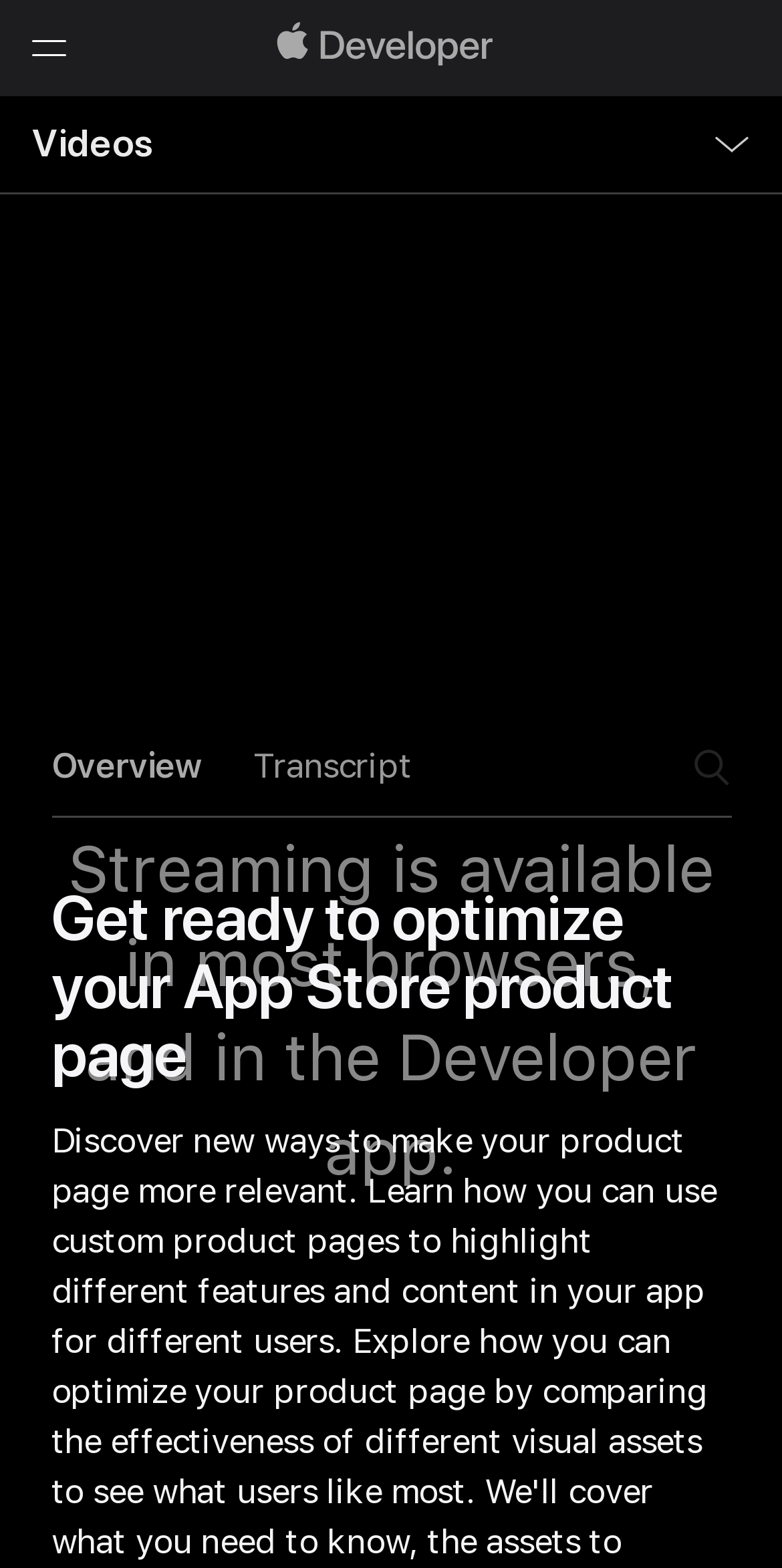Give a concise answer using one word or a phrase to the following question:
What is the name of the current section?

Videos